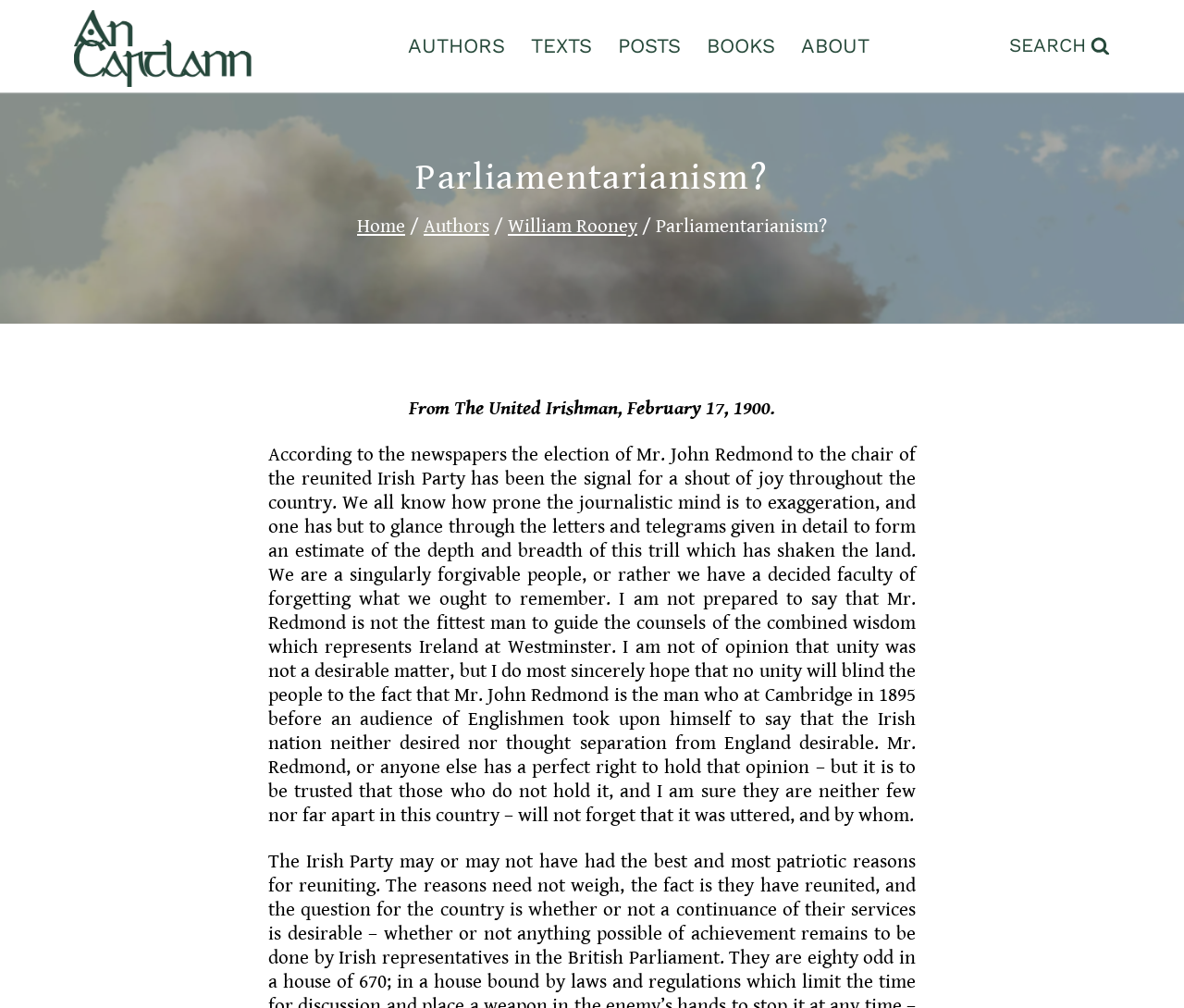Find the bounding box coordinates of the clickable region needed to perform the following instruction: "view search form". The coordinates should be provided as four float numbers between 0 and 1, i.e., [left, top, right, bottom].

[0.852, 0.031, 0.937, 0.061]